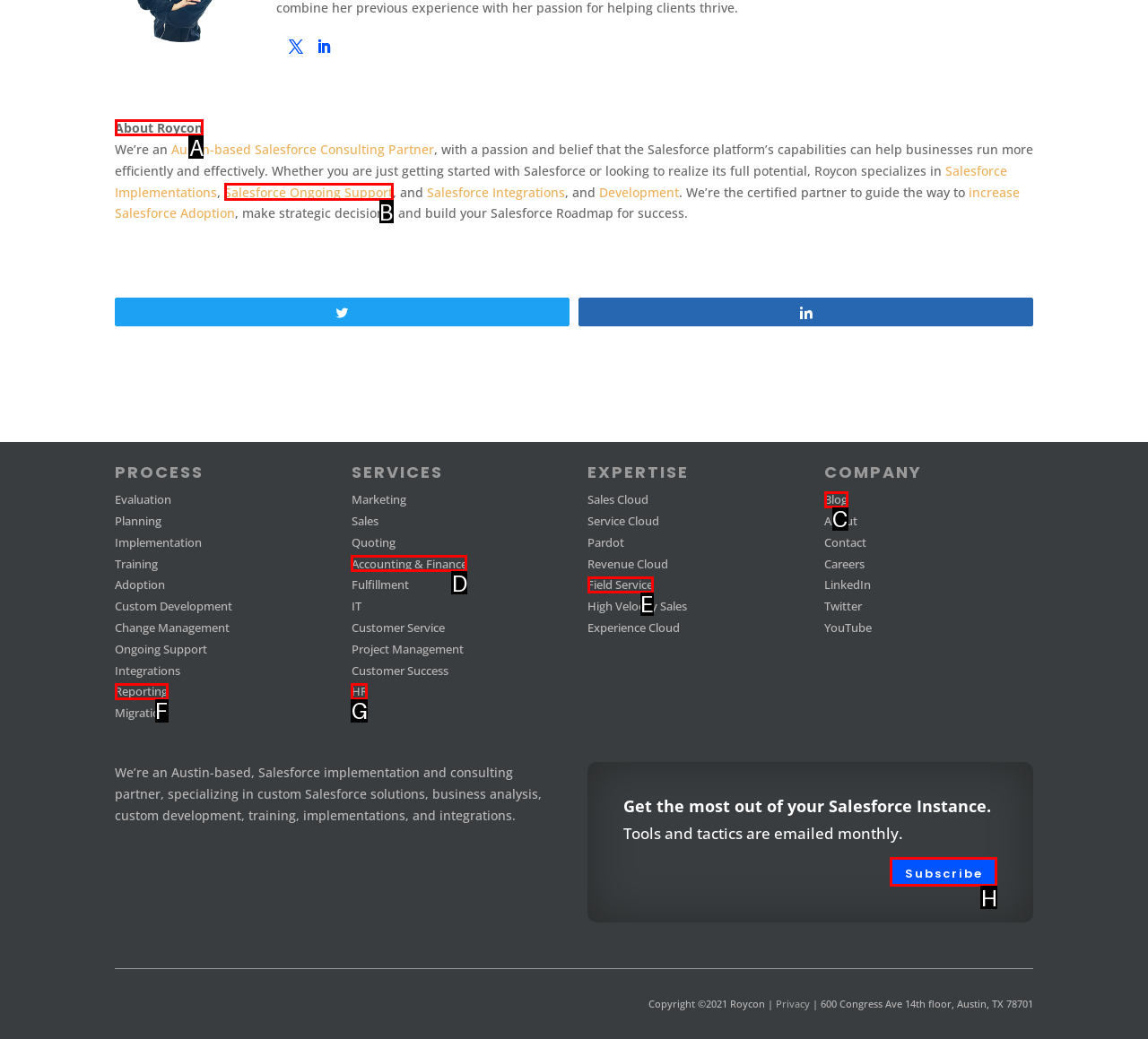For the task "Click on About Roycon", which option's letter should you click? Answer with the letter only.

A